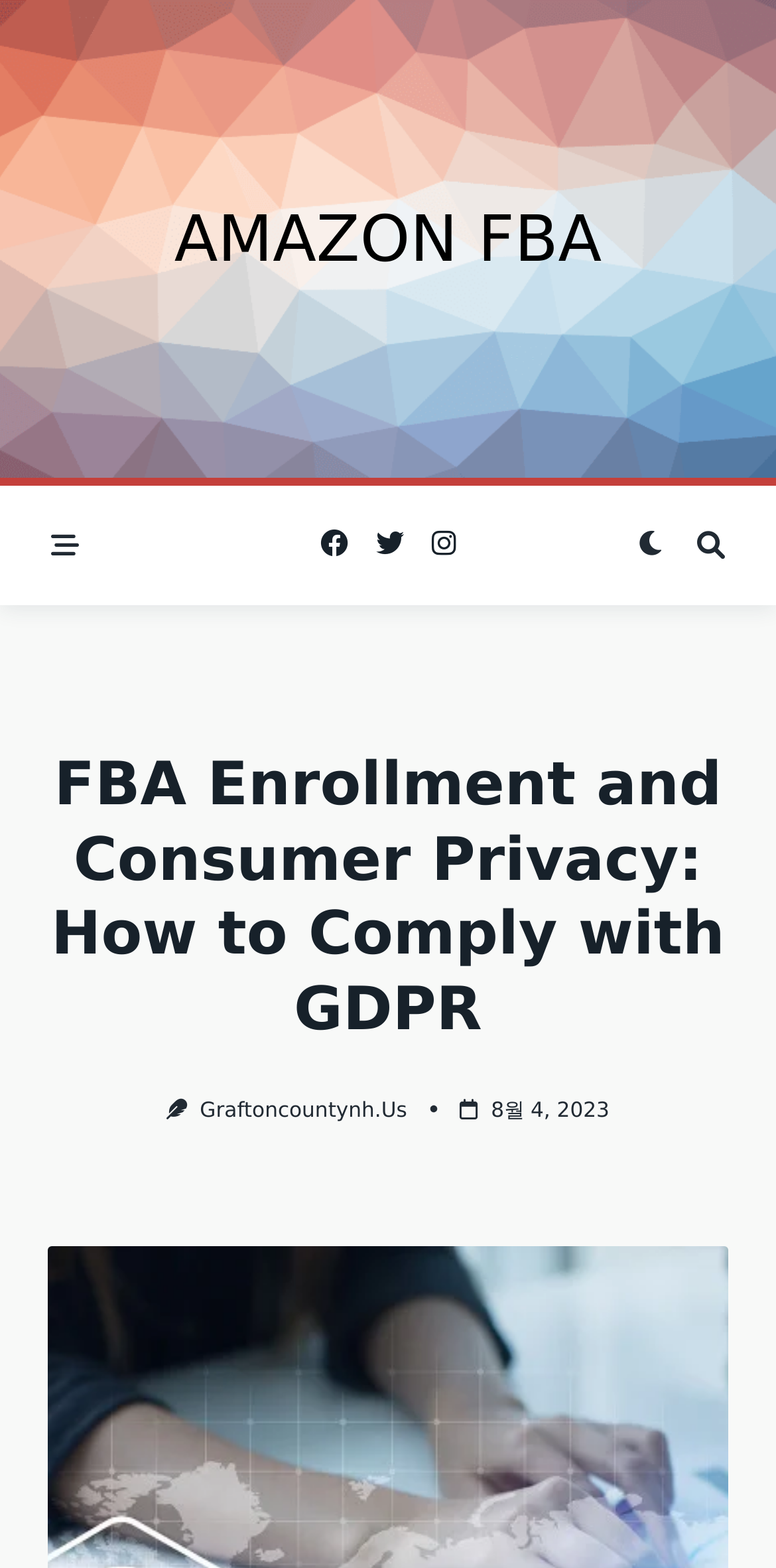What is the date of the blog post?
Carefully examine the image and provide a detailed answer to the question.

I can see a time element with text '8월 4, 2023' which indicates the date of the blog post.